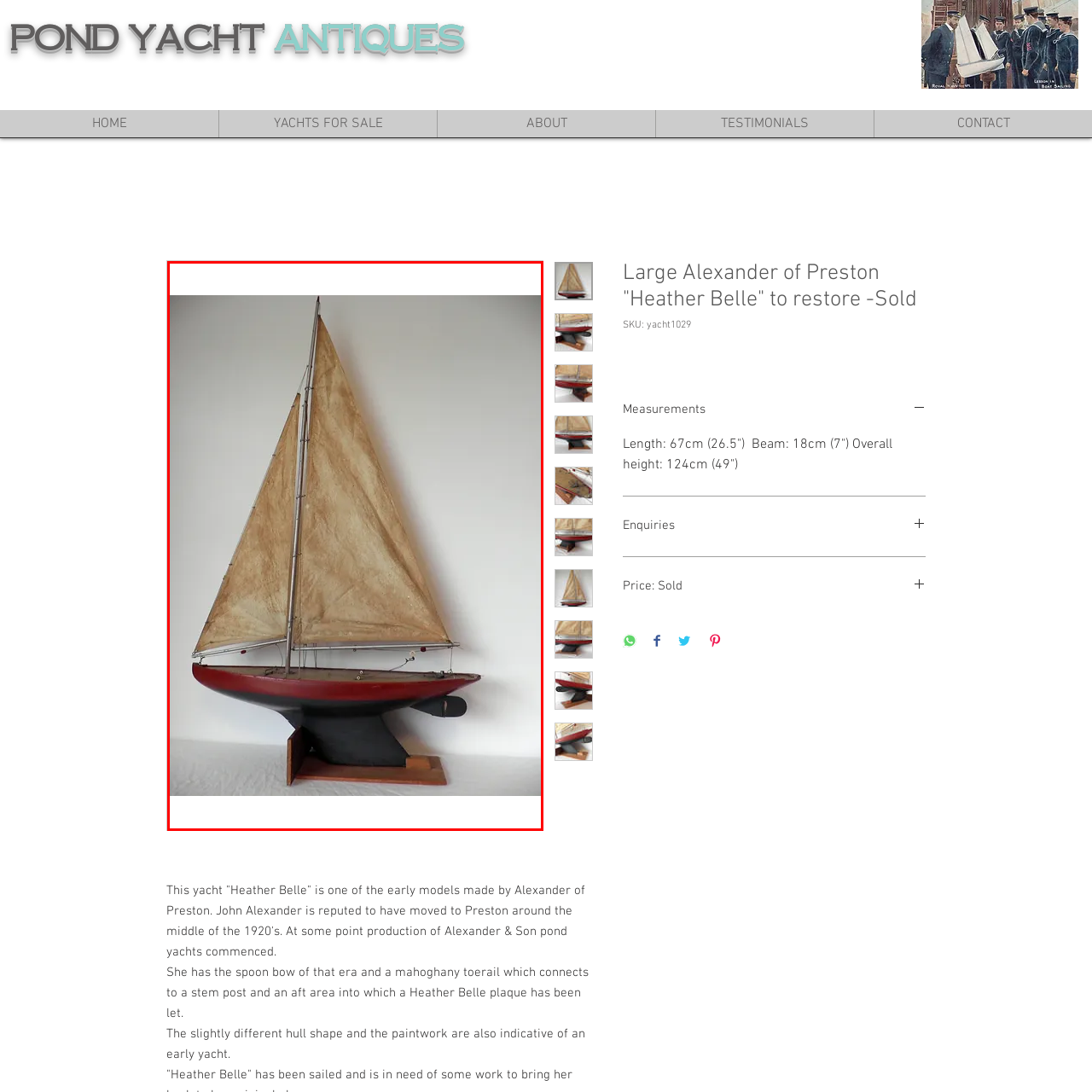What is the material of the toerail?
Inspect the image enclosed by the red bounding box and respond with as much detail as possible.

The caption describes the yacht's design, mentioning that the mahogany toerail connects seamlessly to the stem post, creating a striking aesthetic.